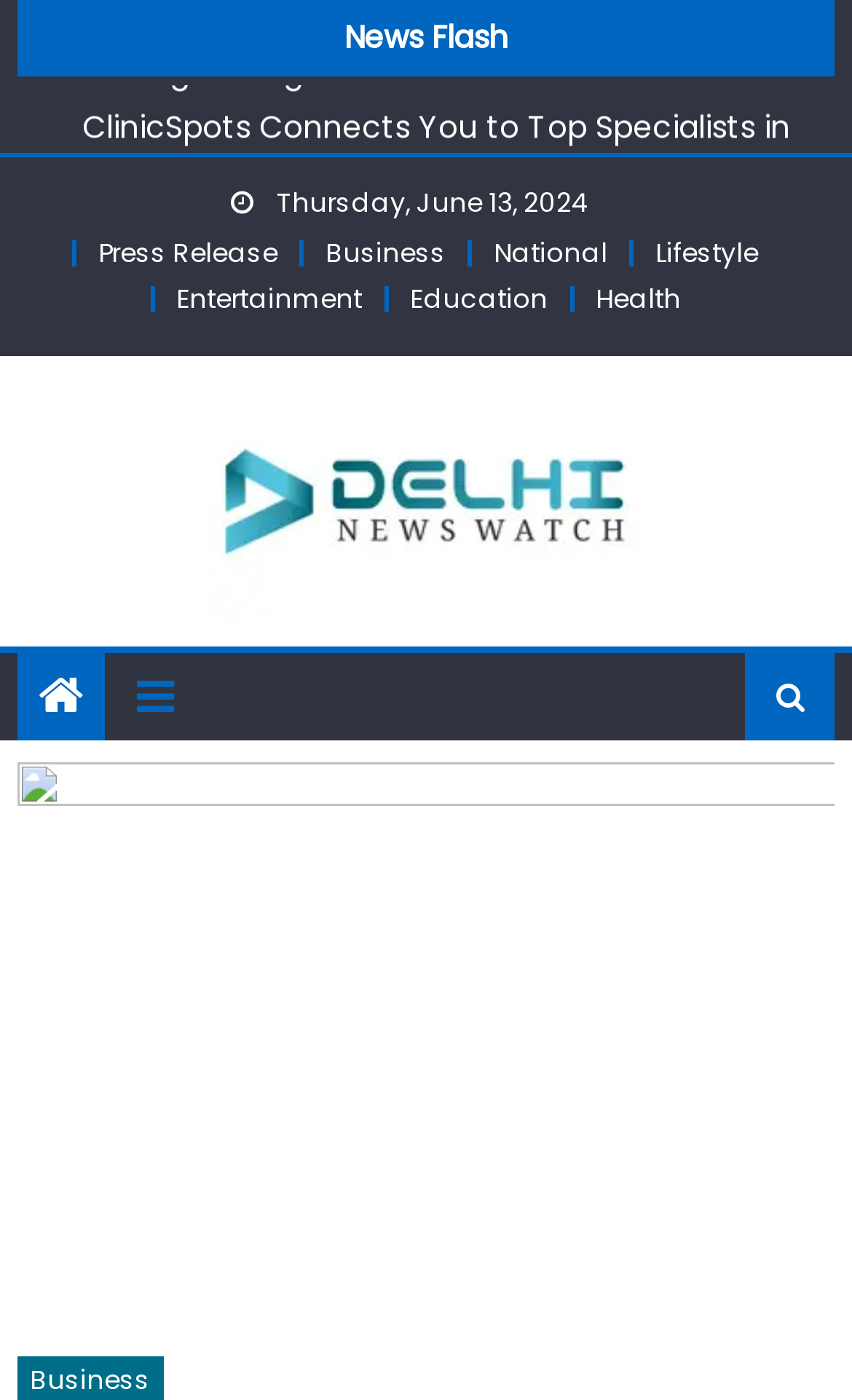What is the name of the news website?
Please use the visual content to give a single word or phrase answer.

Delhi News Watch